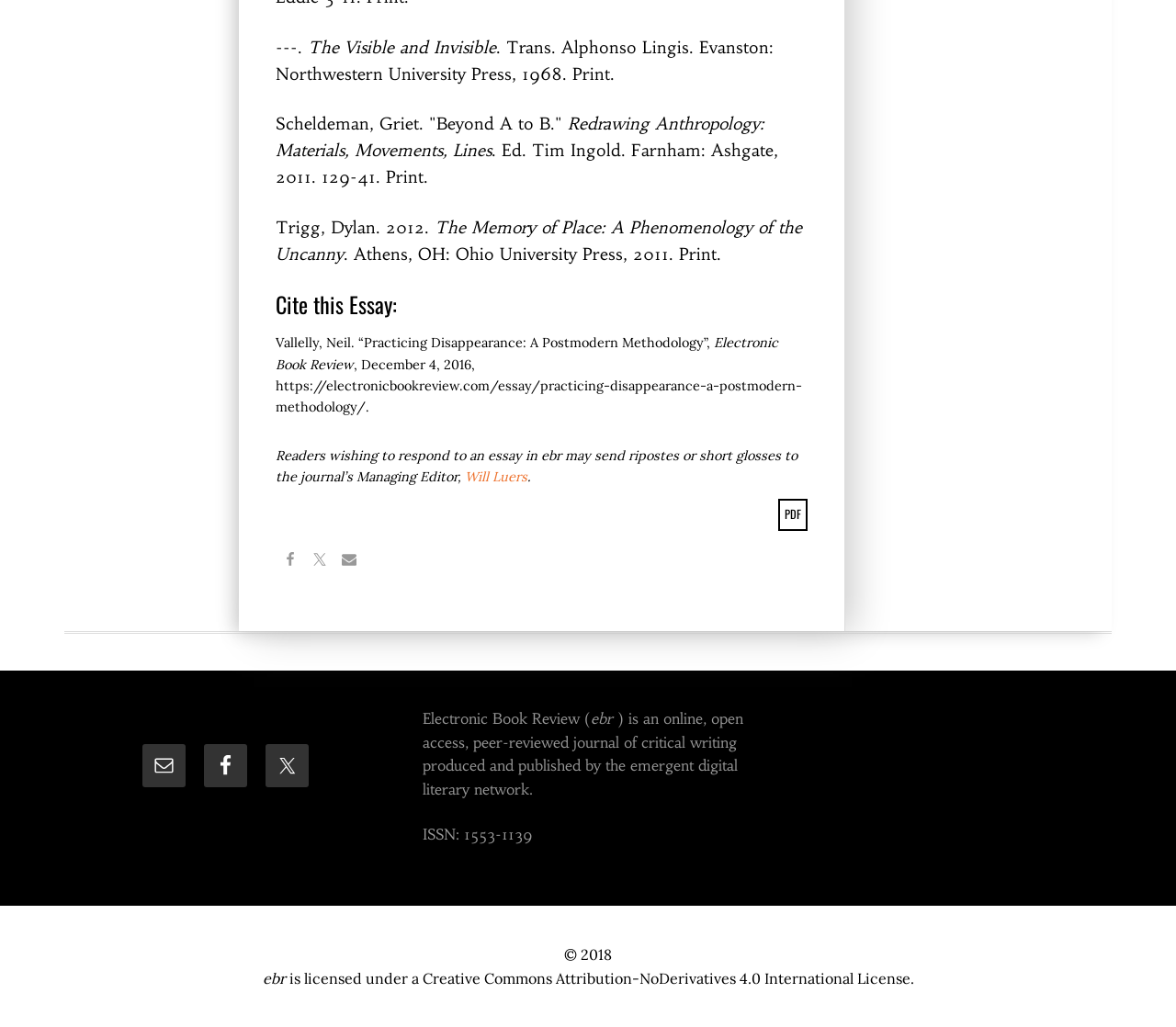Find the bounding box coordinates of the clickable element required to execute the following instruction: "Click on 'Creative Commons Attribution-NoDerivatives 4.0 International License.'". Provide the coordinates as four float numbers between 0 and 1, i.e., [left, top, right, bottom].

[0.359, 0.944, 0.777, 0.962]